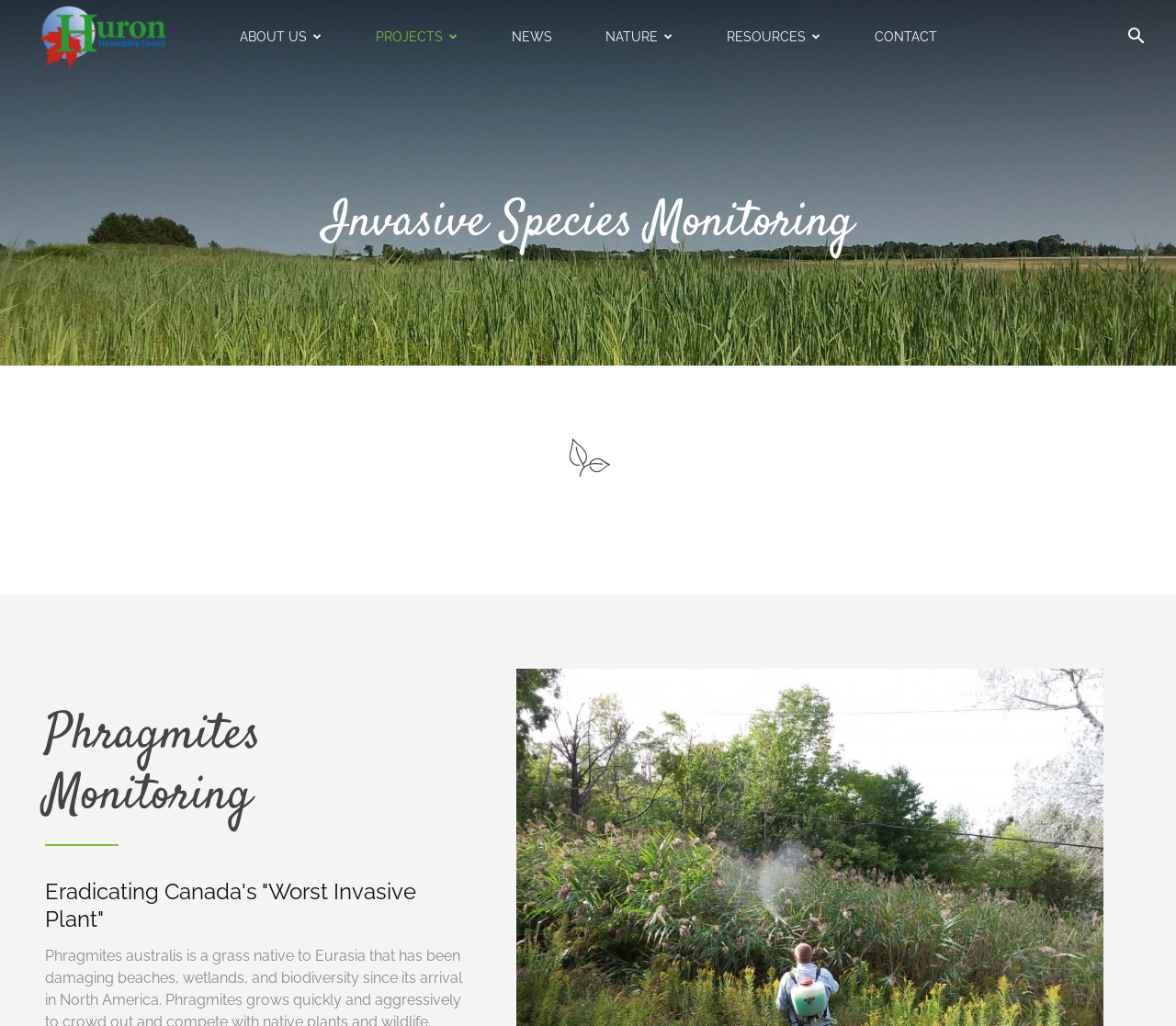Please determine the bounding box coordinates of the element to click on in order to accomplish the following task: "Search for something". Ensure the coordinates are four float numbers ranging from 0 to 1, i.e., [left, top, right, bottom].

None